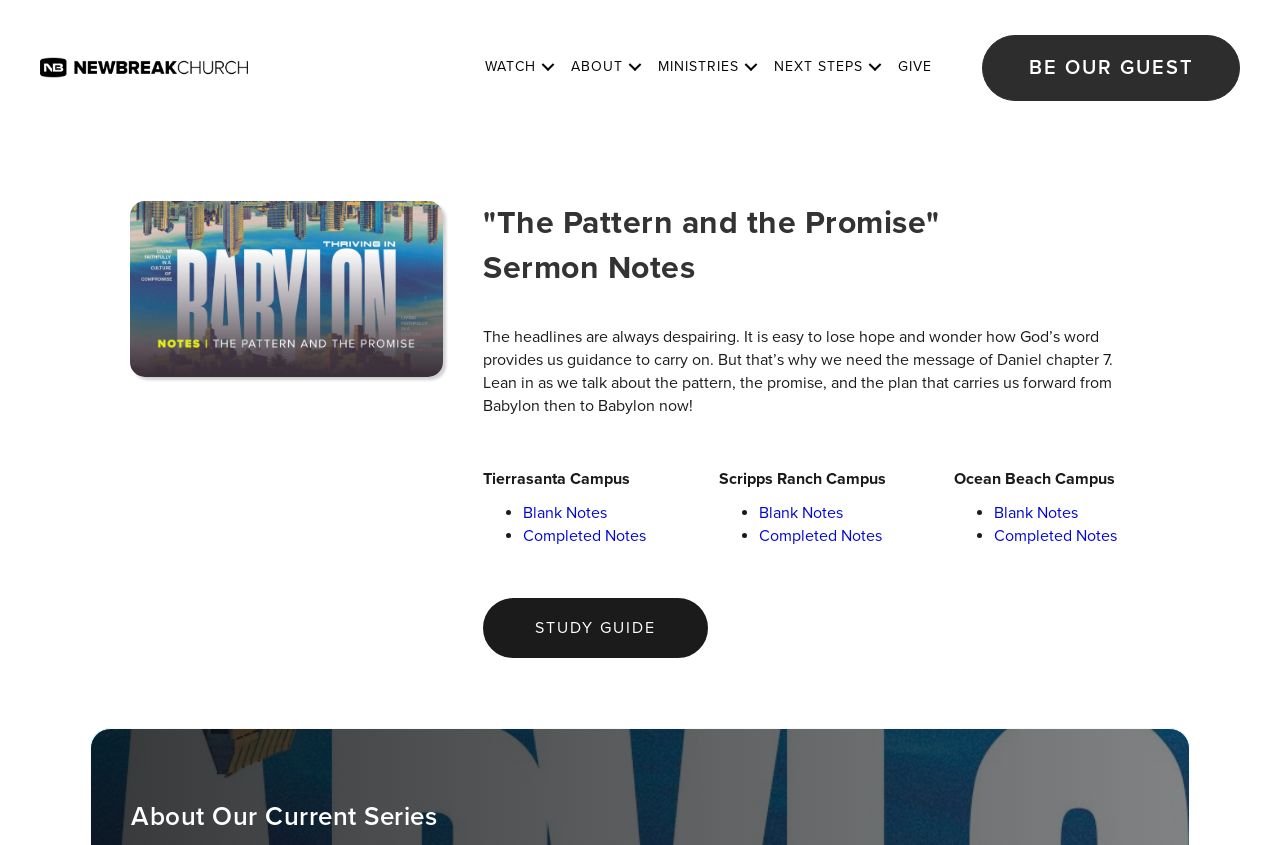Give a complete and precise description of the webpage's appearance.

This webpage is about a sermon series titled "The Pattern and the Promise" from Thriving in Babylon. At the top left corner, there is a small image of a logo, "newbreak_web_small". Next to it, there is a navigation menu with links to "WATCH", "ABOUT", "MINISTRIES", "NEXT STEPS", and "GIVE". 

Below the navigation menu, there is a prominent link "BE OUR GUEST" with an image of notes and a heading that says '"The Pattern and the Promise" Sermon Notes'. This section takes up a significant portion of the page. 

Inside this section, there is a descriptive text that summarizes the sermon, stating that it talks about the pattern, promise, and plan that carries us forward from Babylon then to Babylon now. Below the text, there are three sections for different campuses: Tierrasanta, Scripps Ranch, and Ocean Beach. Each campus section has links to "Blank Notes" and "Completed Notes". 

At the bottom of this section, there is a link to "STUDY GUIDE". Finally, at the very bottom of the page, there is a heading "About Our Current Series".